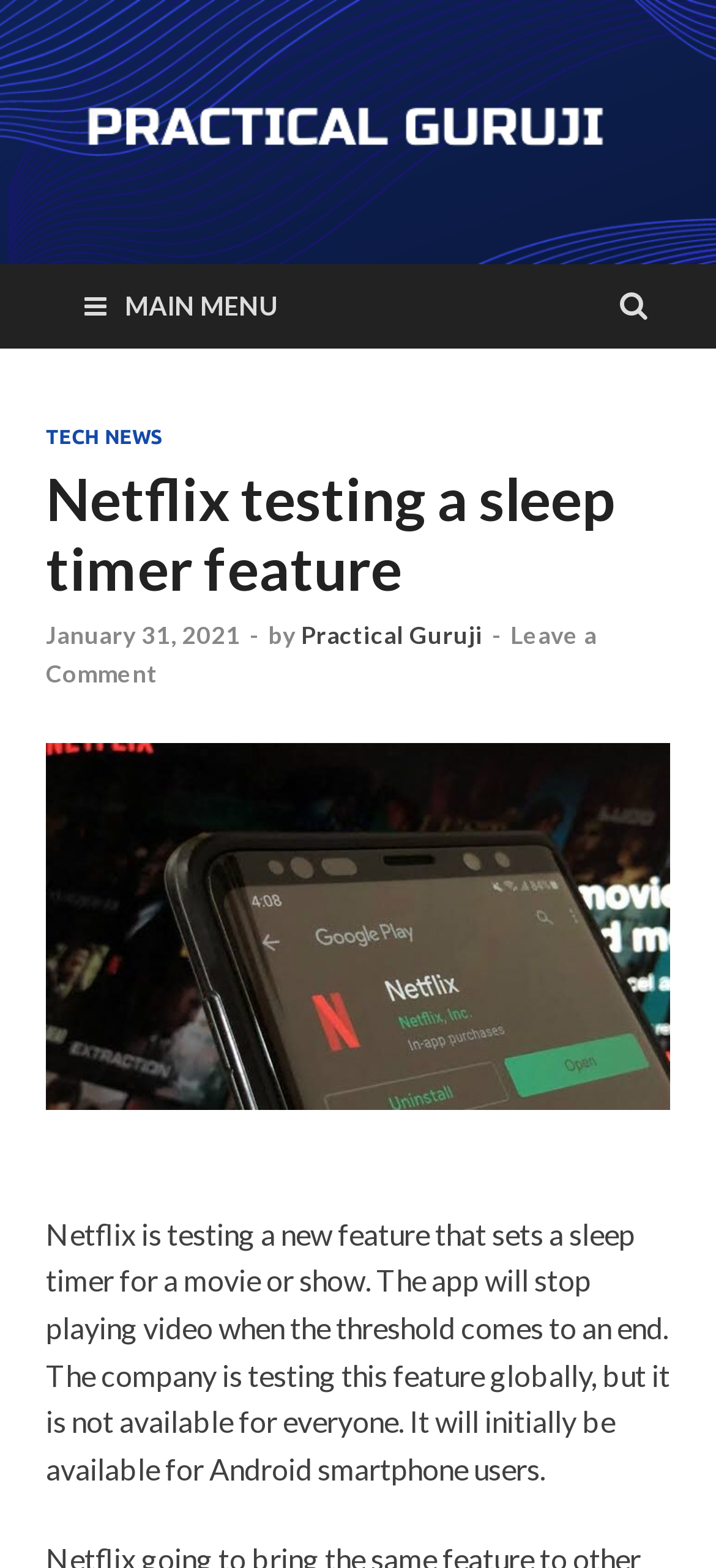Determine the bounding box of the UI element mentioned here: "Tech News". The coordinates must be in the format [left, top, right, bottom] with values ranging from 0 to 1.

[0.064, 0.272, 0.226, 0.286]